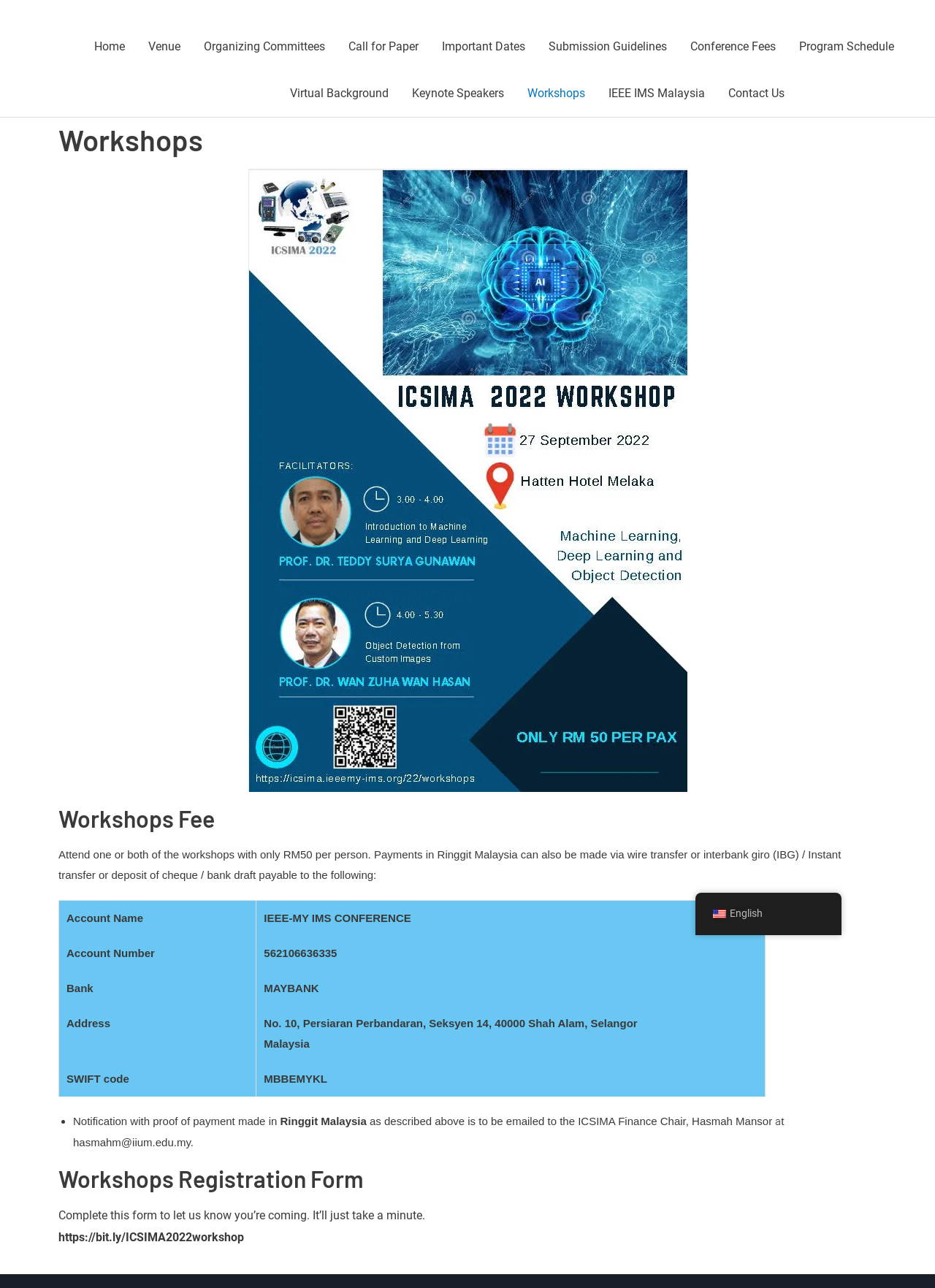Identify the bounding box coordinates of the part that should be clicked to carry out this instruction: "Click on the link to register for the workshop".

[0.062, 0.955, 0.261, 0.966]